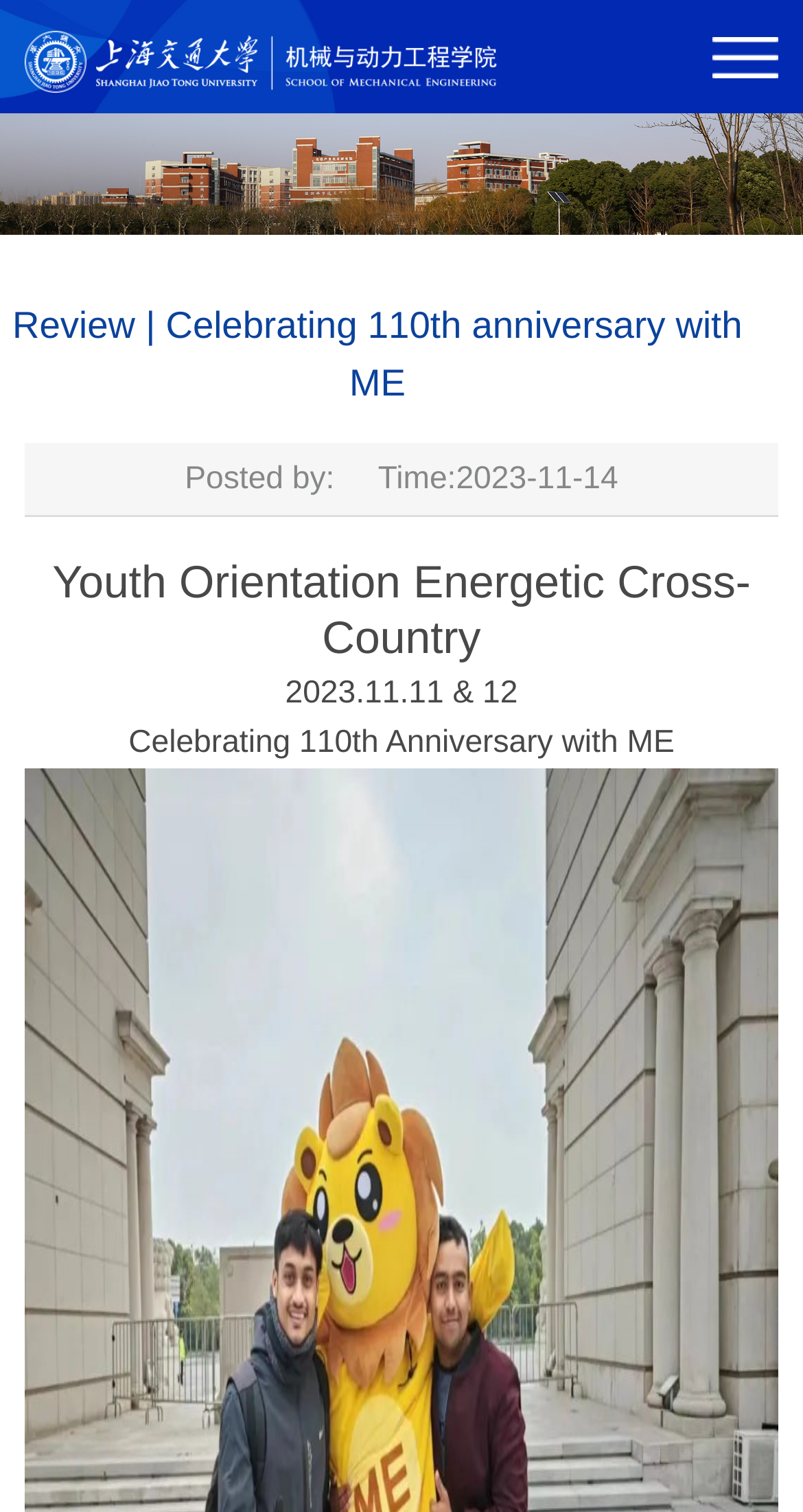Give a detailed account of the webpage's layout and content.

The webpage is about the School of Mechanical Engineering at Shanghai Jiao Tong University. At the top-left corner, there is a university logo, which is an image that spans the entire width of the page. Below the logo, there are two links, one on the left and one on the right, which are likely navigation links.

The main content of the page is divided into sections, with the first section featuring a title "Review | Celebrating 110th anniversary with ME" that takes up most of the page width. Below this title, there is a subtitle "Posted by: Time:2023-11-14" that provides information about the author and date of the post.

The next section is about an event called "Youth Orientation Energetic Cross-Country" and is positioned below the previous section. The event details, including the dates "2023.11.11 & 12", are listed below the event title. Another section with the same title "Celebrating 110th Anniversary with ME" is located below the event details, suggesting that it might be a related event or news article.